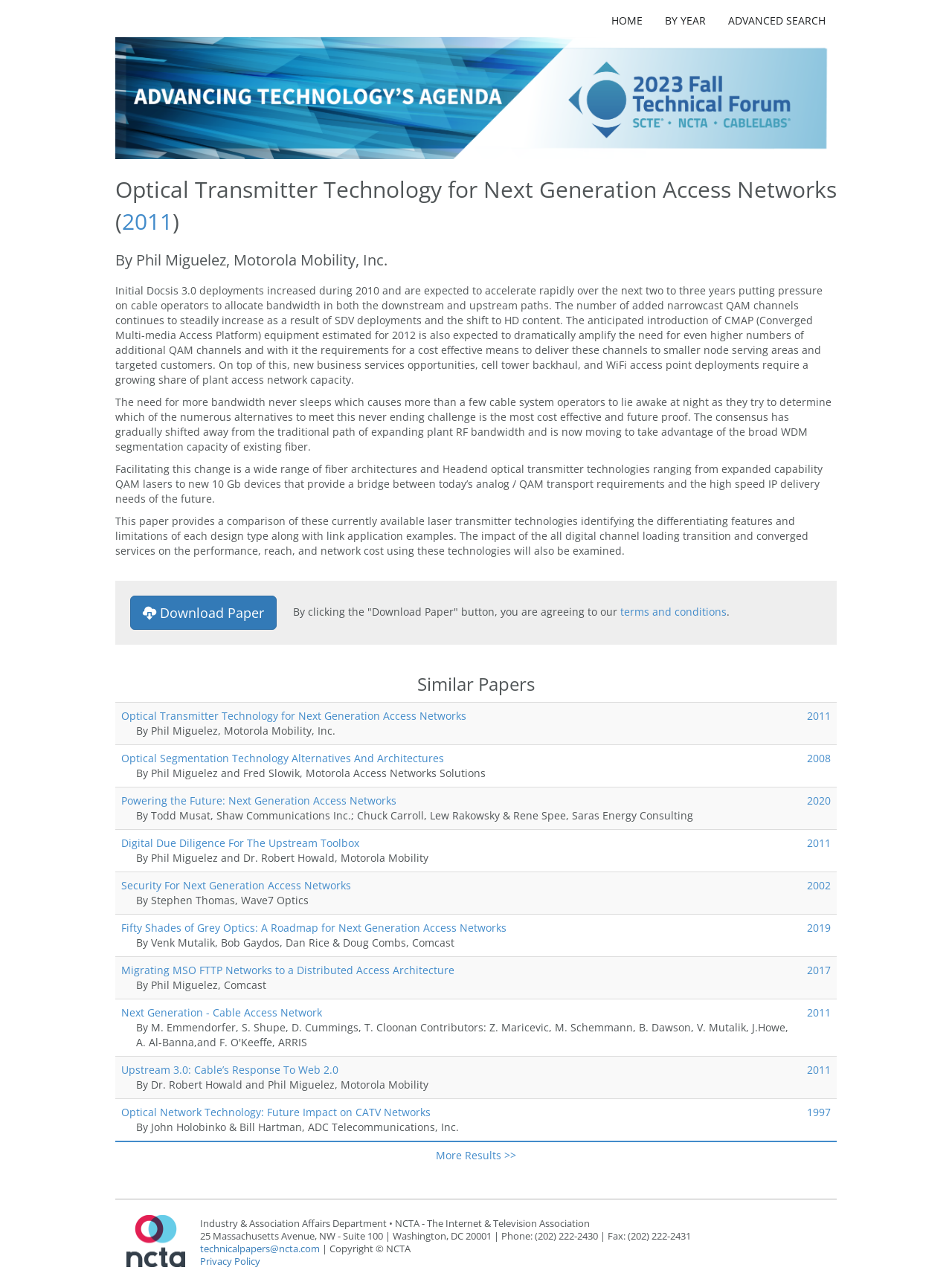Provide a one-word or one-phrase answer to the question:
How many similar papers are listed?

8